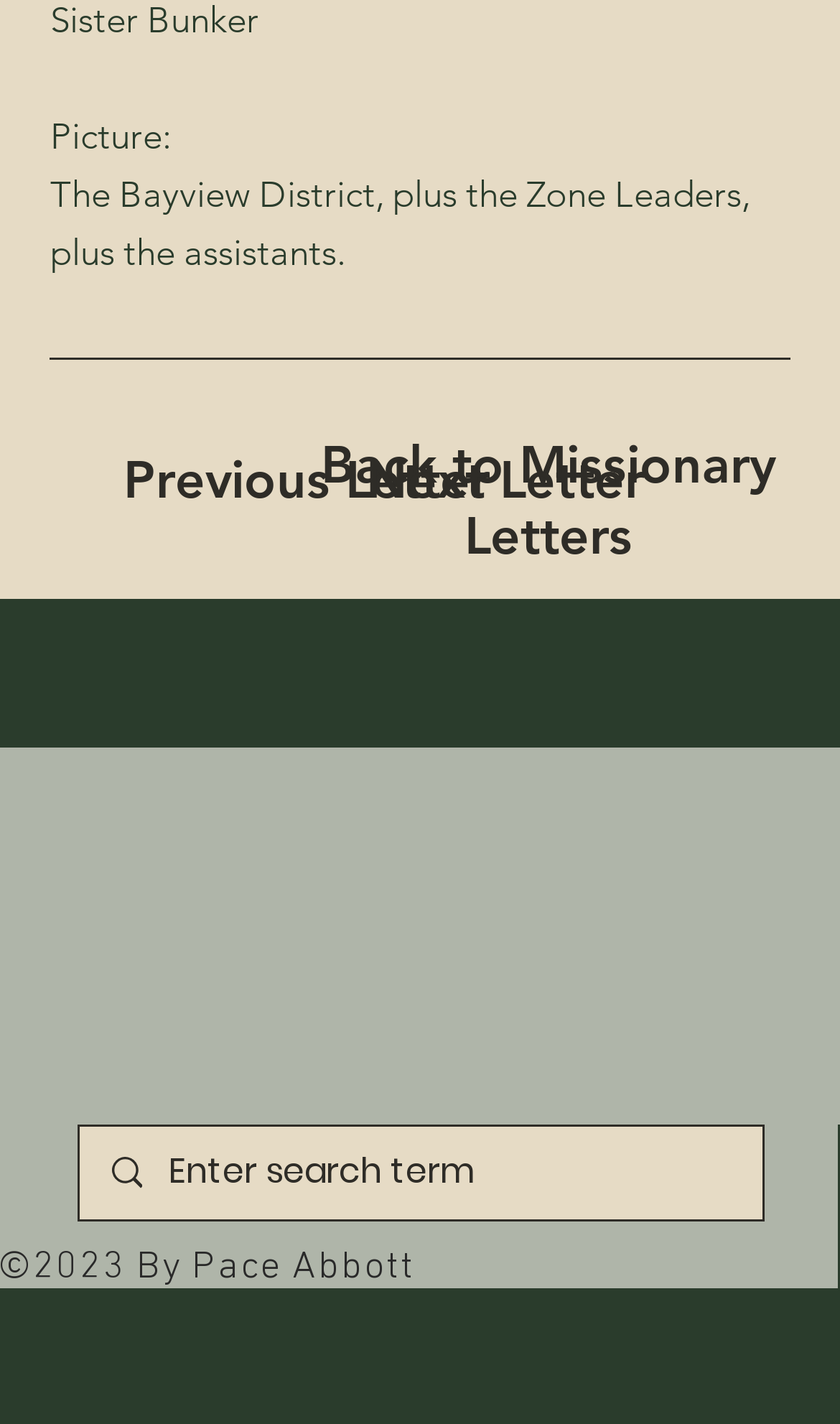What is the description of the picture on the webpage?
Offer a detailed and exhaustive answer to the question.

The description of the picture is provided in the StaticText element, which suggests that the picture is related to the Bayview District, Zone Leaders, and assistants. The context of the picture is likely related to missionary letters or activities.